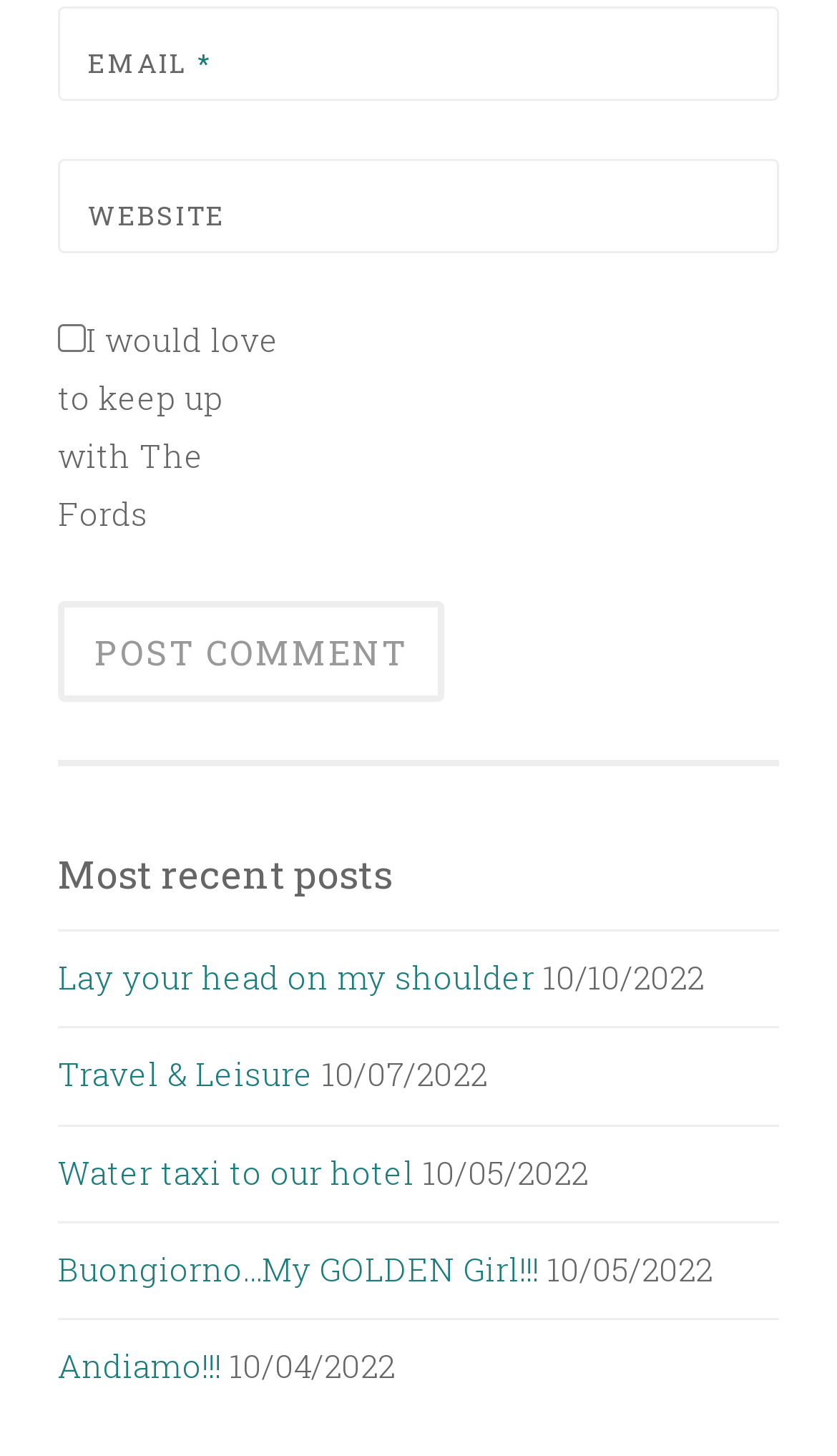Determine the bounding box coordinates of the section I need to click to execute the following instruction: "Read the latest post". Provide the coordinates as four float numbers between 0 and 1, i.e., [left, top, right, bottom].

[0.069, 0.656, 0.638, 0.685]